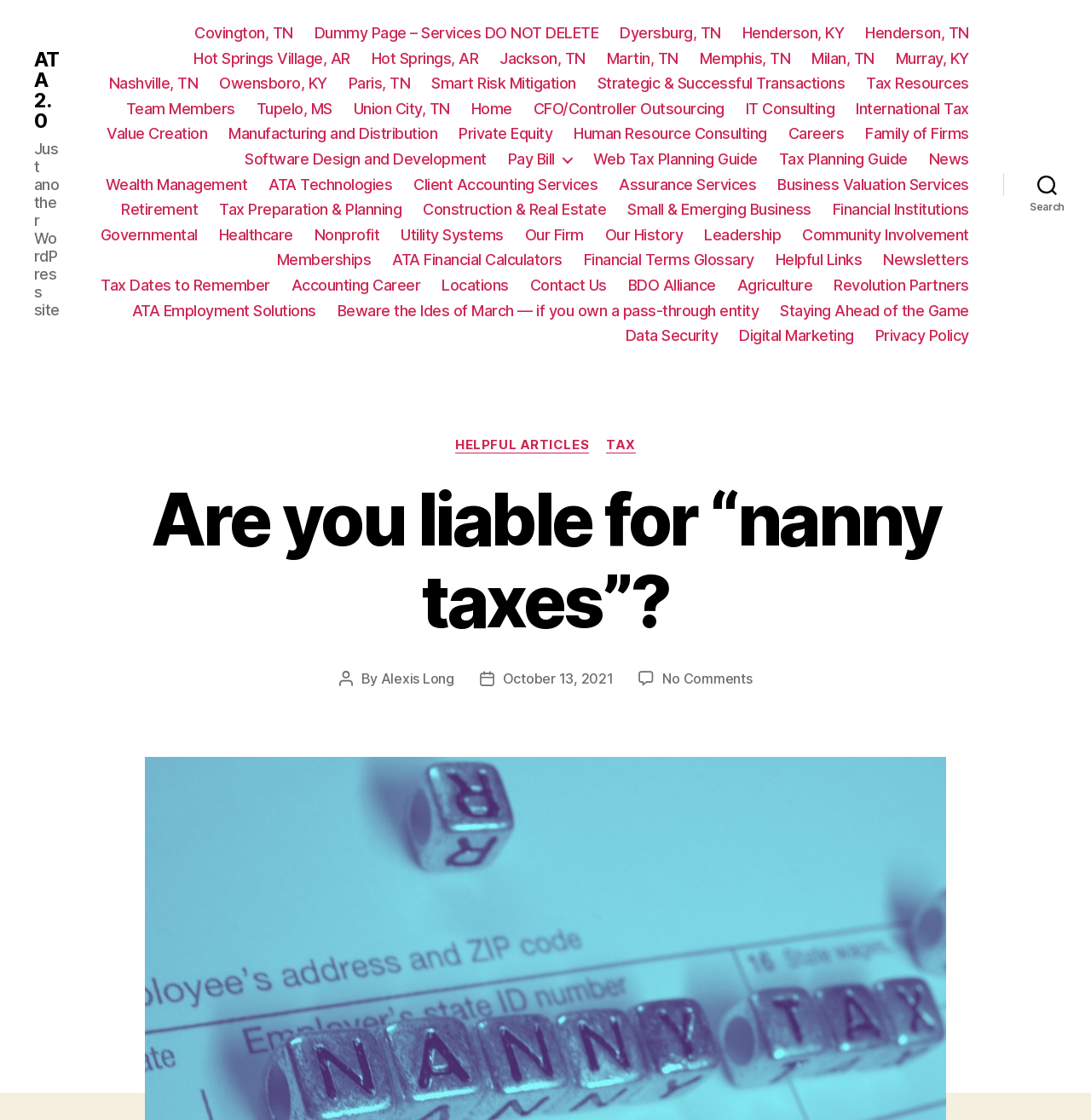What is the name of the company? Examine the screenshot and reply using just one word or a brief phrase.

ATA